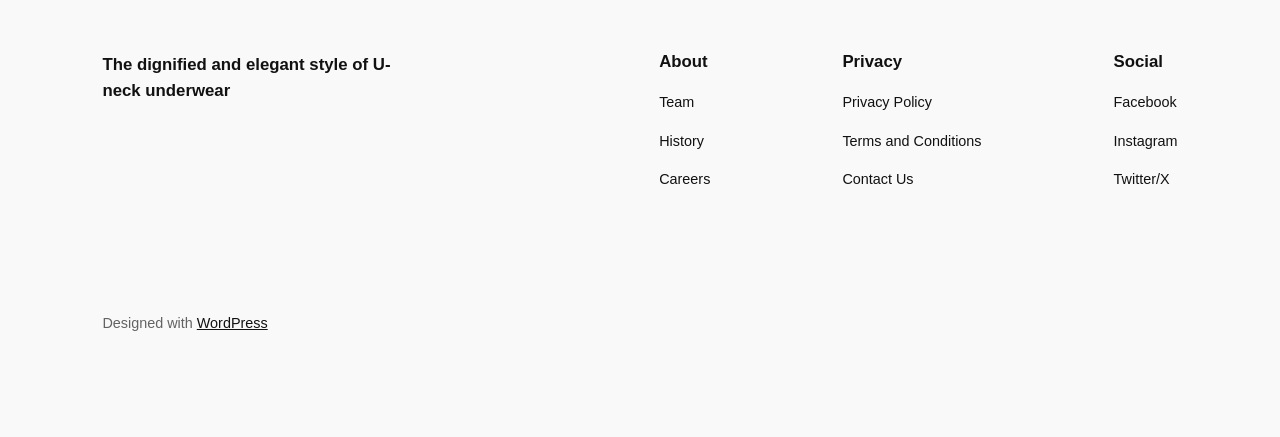Locate the bounding box coordinates of the area to click to fulfill this instruction: "Know more about WordPress". The bounding box should be presented as four float numbers between 0 and 1, in the order [left, top, right, bottom].

[0.154, 0.721, 0.209, 0.757]